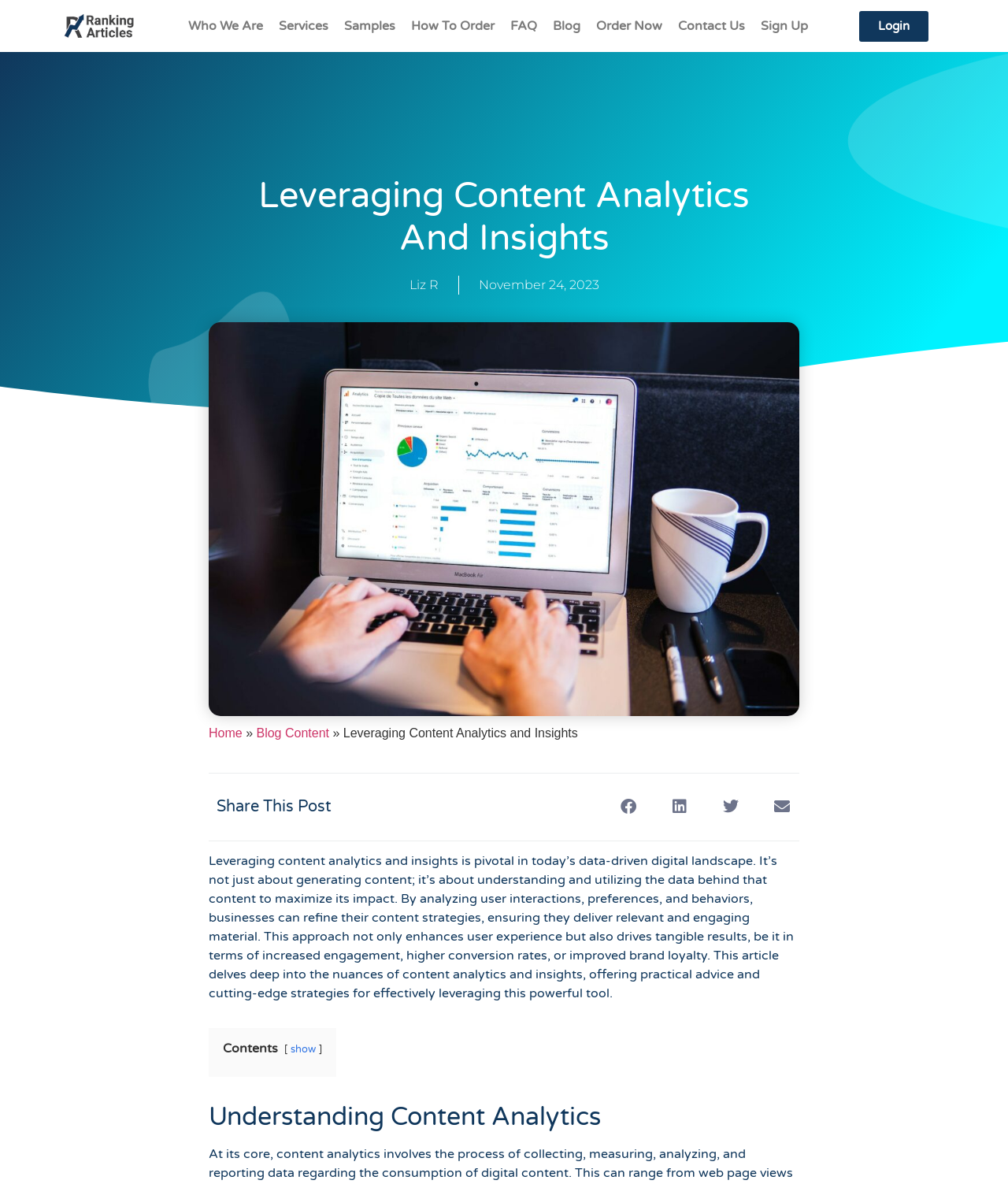Identify the coordinates of the bounding box for the element described below: "Order Now". Return the coordinates as four float numbers between 0 and 1: [left, top, right, bottom].

[0.583, 0.007, 0.665, 0.037]